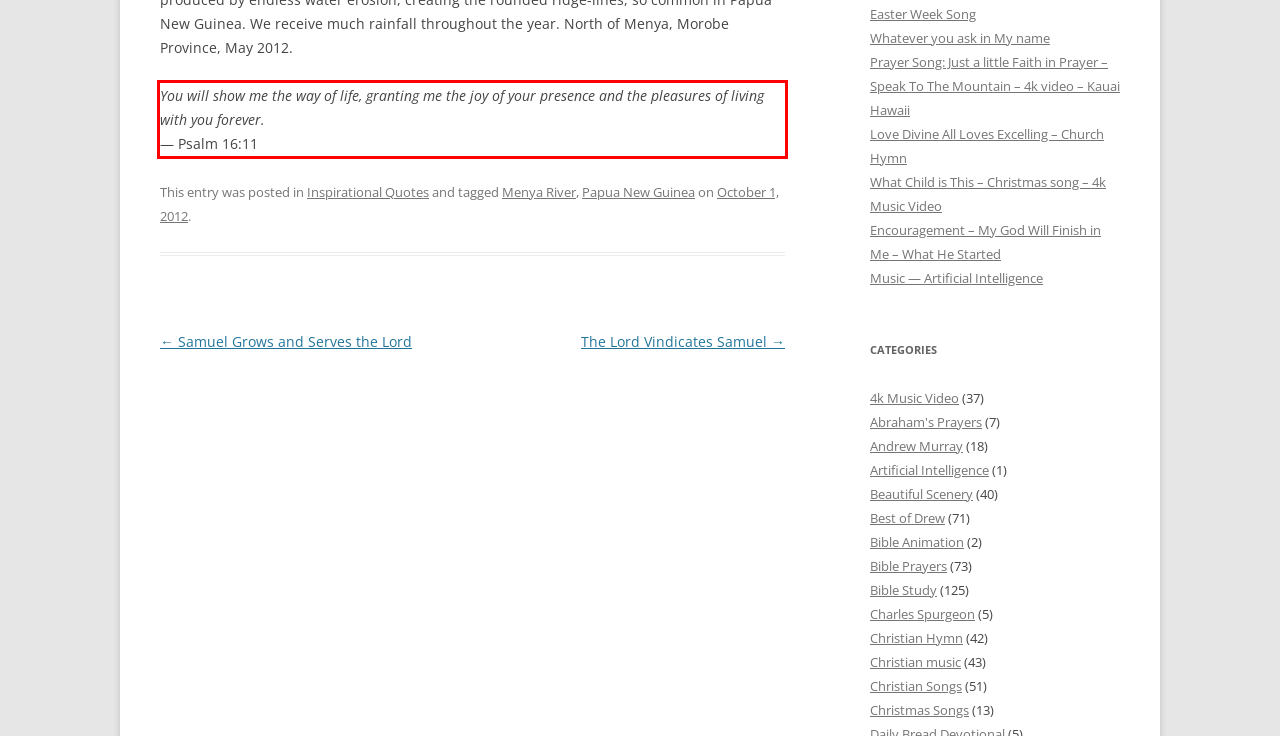You are provided with a screenshot of a webpage that includes a UI element enclosed in a red rectangle. Extract the text content inside this red rectangle.

You will show me the way of life, granting me the joy of your presence and the pleasures of living with you forever. — Psalm 16:11